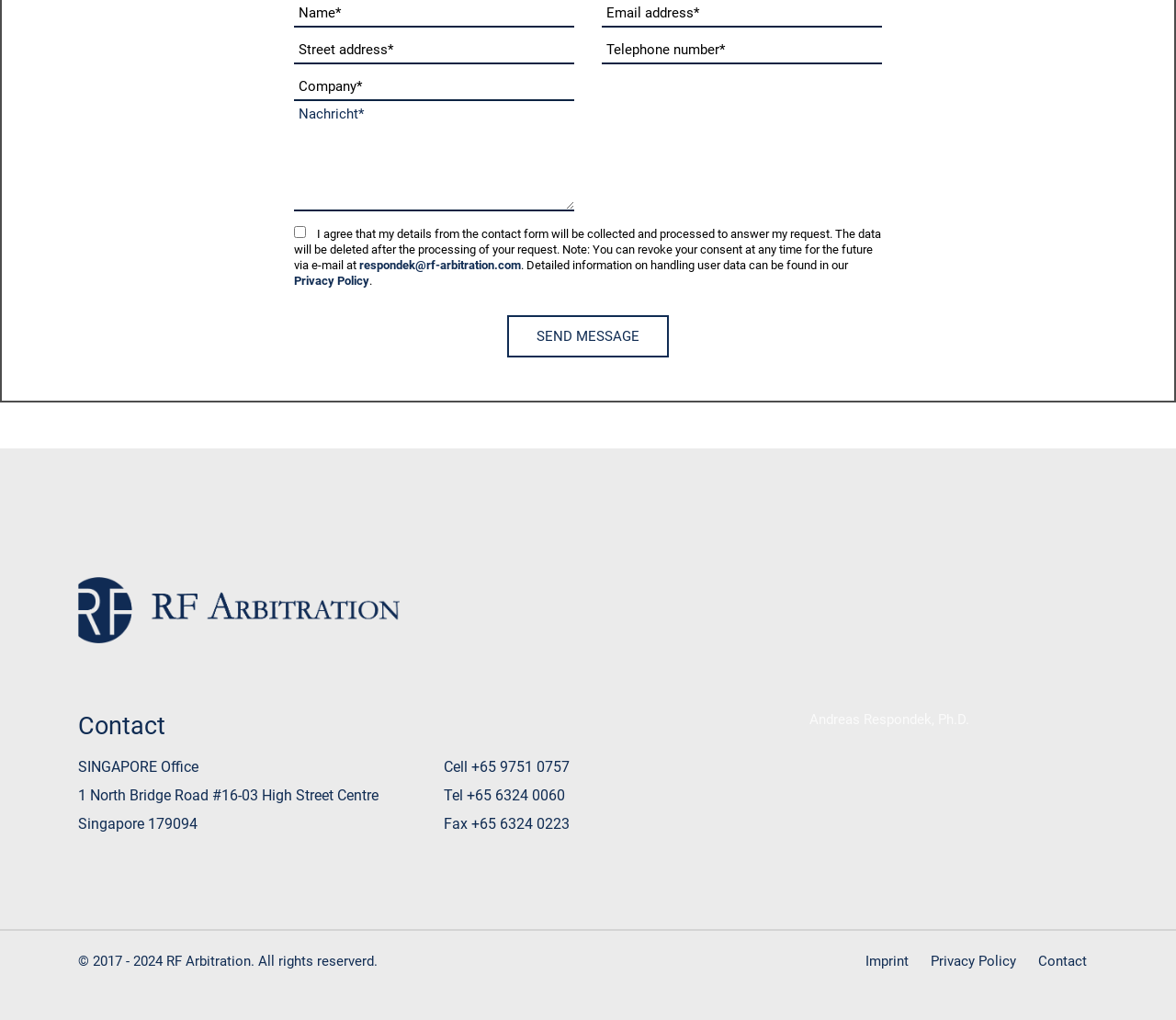Please specify the bounding box coordinates in the format (top-left x, top-left y, bottom-right x, bottom-right y), with values ranging from 0 to 1. Identify the bounding box for the UI component described as follows: name="fieldsForm[Email address]" placeholder="Email address*"

[0.512, 0.0, 0.75, 0.027]